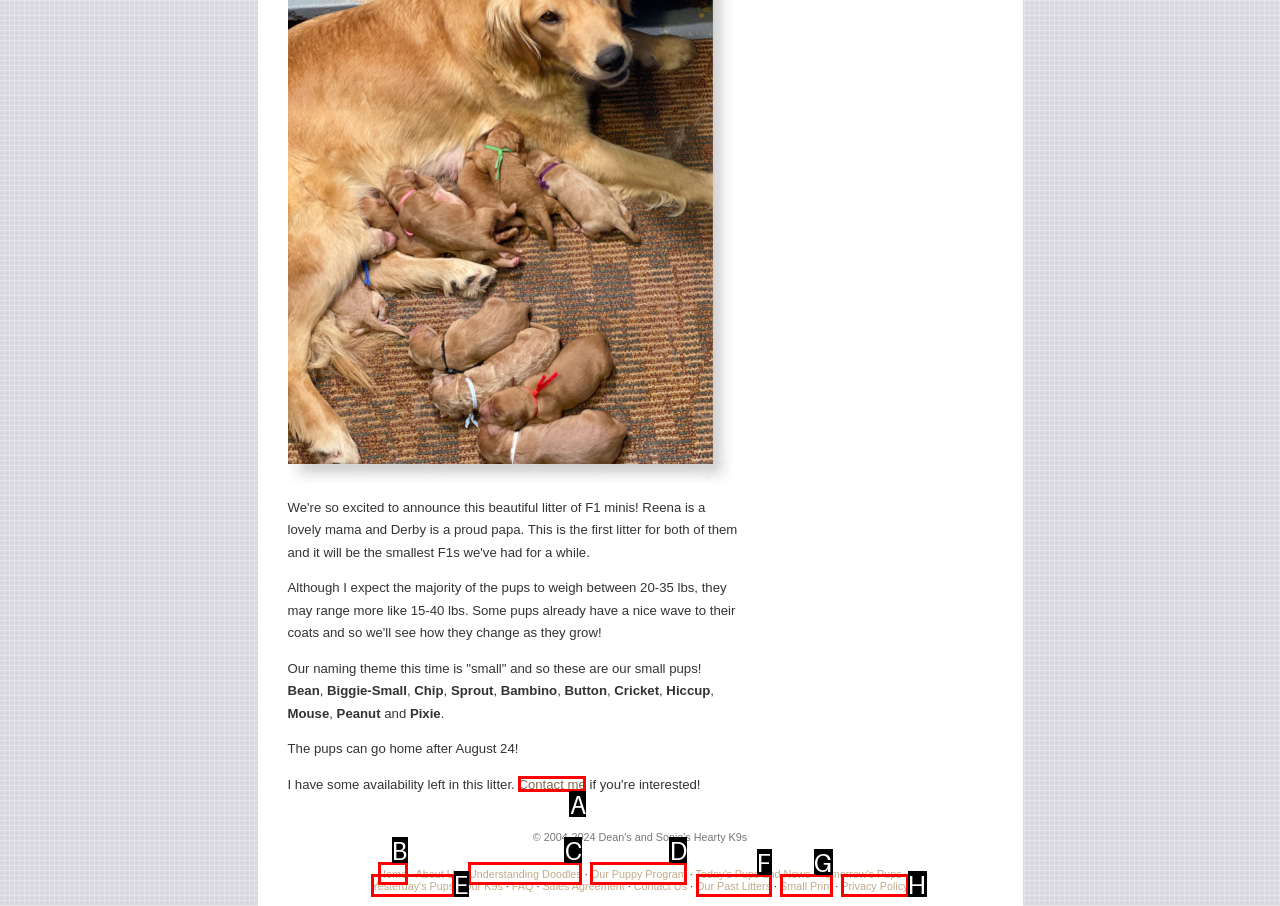Tell me which one HTML element best matches the description: Understanding Doodles Answer with the option's letter from the given choices directly.

C